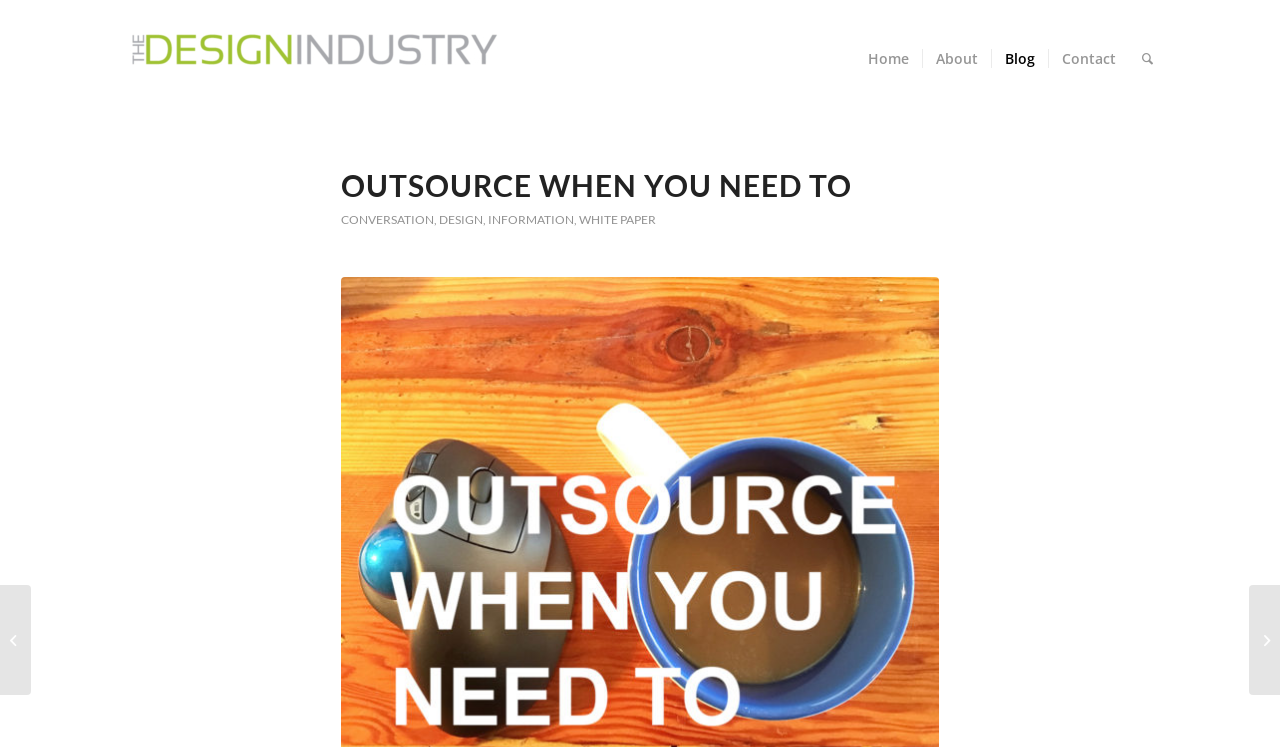Find and provide the bounding box coordinates for the UI element described here: "Home". The coordinates should be given as four float numbers between 0 and 1: [left, top, right, bottom].

[0.668, 0.0, 0.72, 0.158]